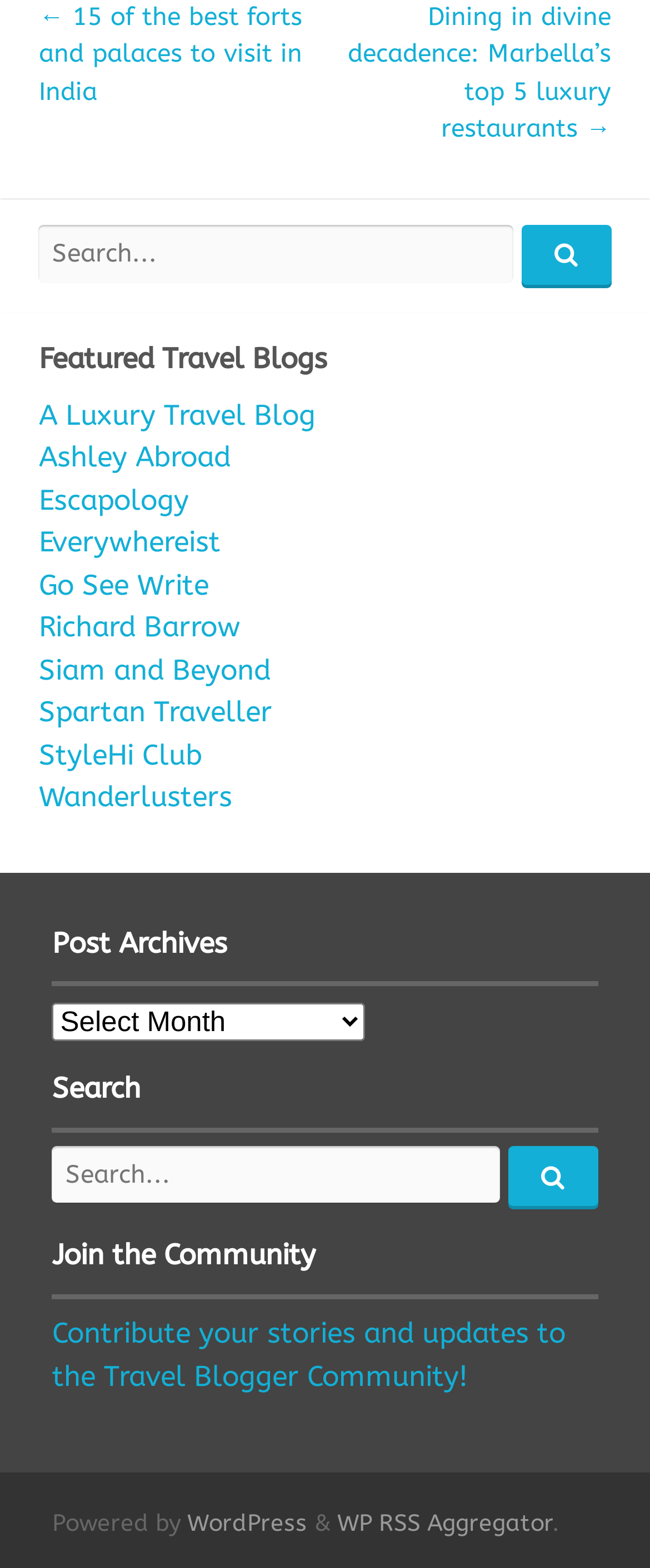Respond with a single word or short phrase to the following question: 
What is the purpose of the 'Post Archives' section?

To access archived posts